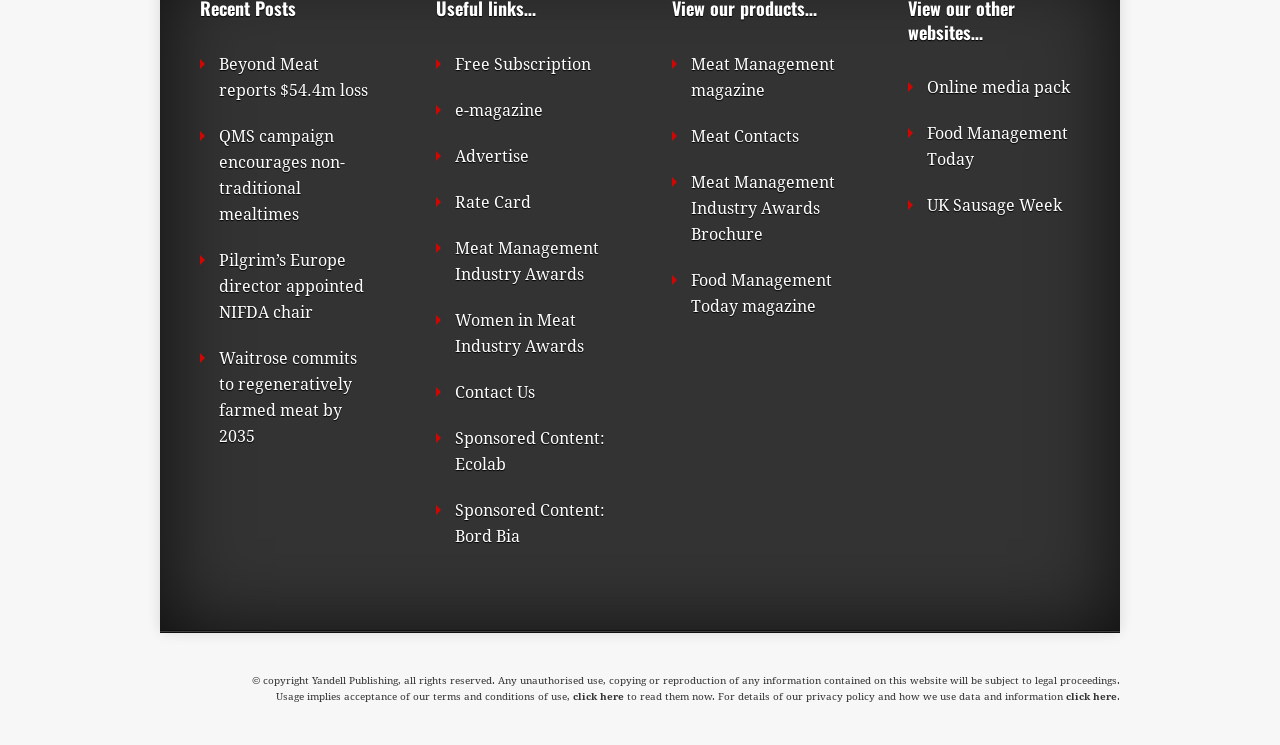Can you pinpoint the bounding box coordinates for the clickable element required for this instruction: "Read news about Beyond Meat"? The coordinates should be four float numbers between 0 and 1, i.e., [left, top, right, bottom].

[0.171, 0.073, 0.288, 0.134]